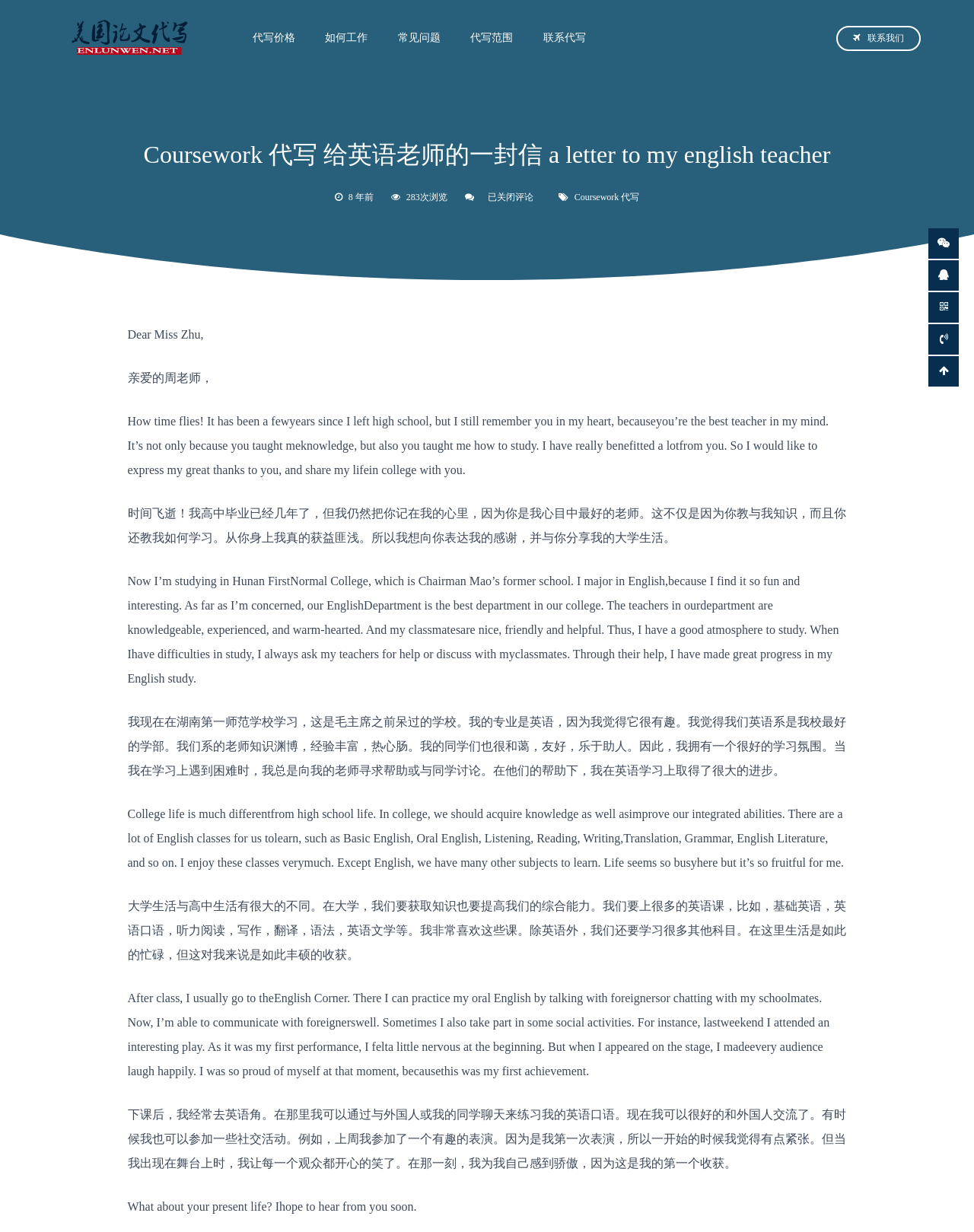Please provide the main heading of the webpage content.

Coursework 代写 给英语老师的一封信 a letter to my english teacher